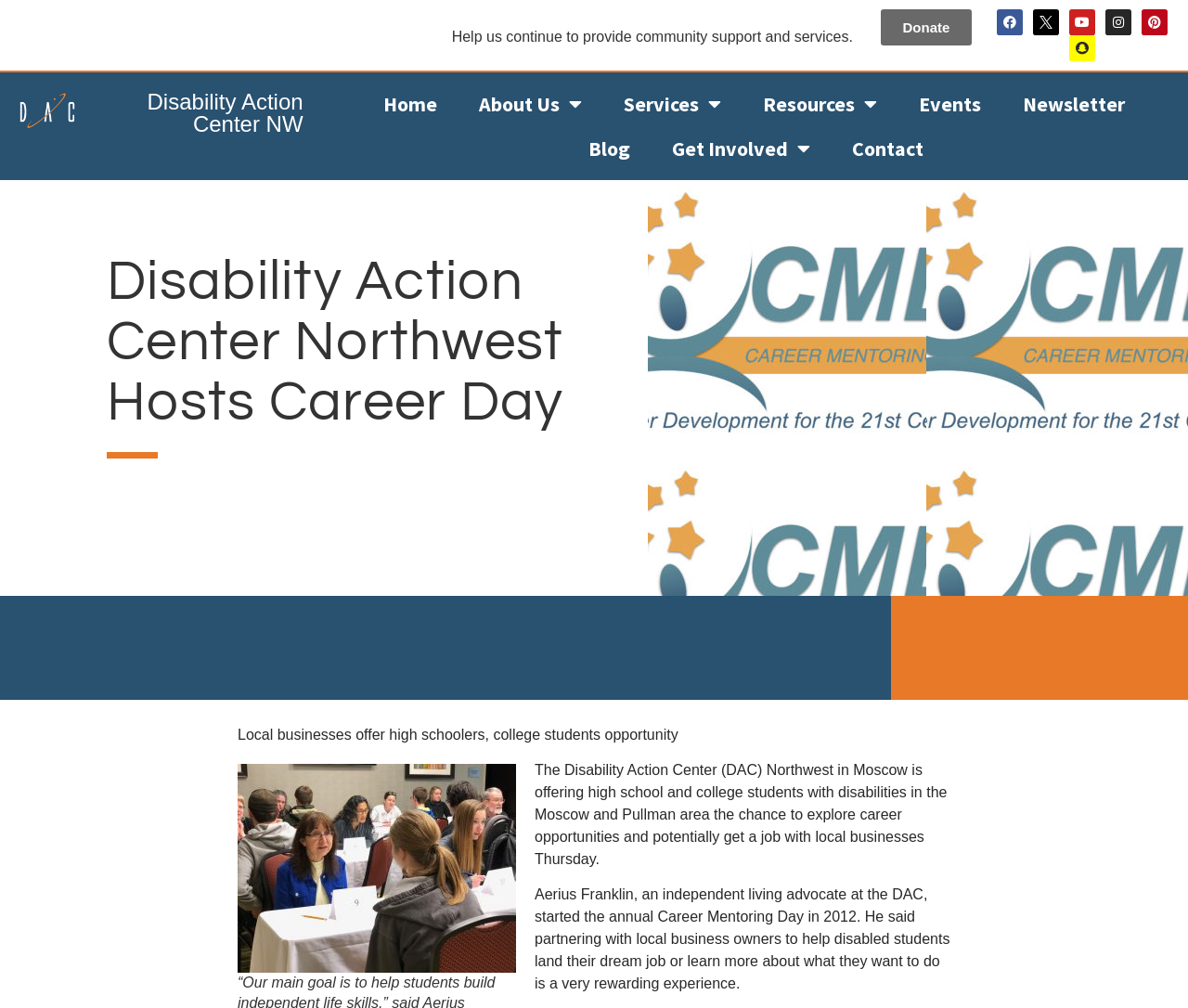Identify the bounding box coordinates for the UI element described as follows: "Blog". Ensure the coordinates are four float numbers between 0 and 1, formatted as [left, top, right, bottom].

[0.48, 0.125, 0.546, 0.169]